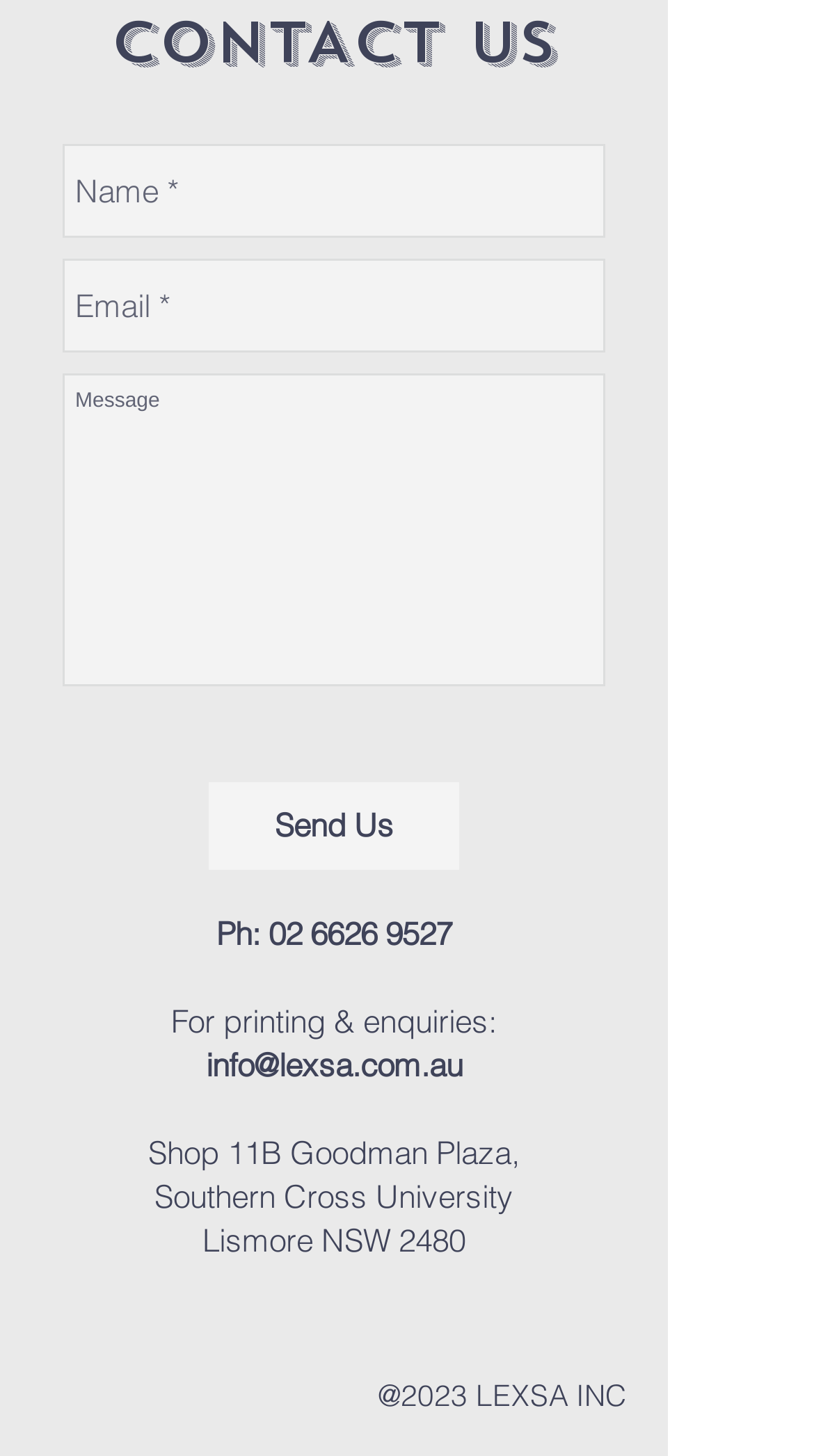What is the purpose of this registration form?
Please ensure your answer is as detailed and informative as possible.

The webpage contains a registration form with details about a competition, and the text 'To register, fill in your details in this form' suggests that the purpose of the form is to register for this competition.